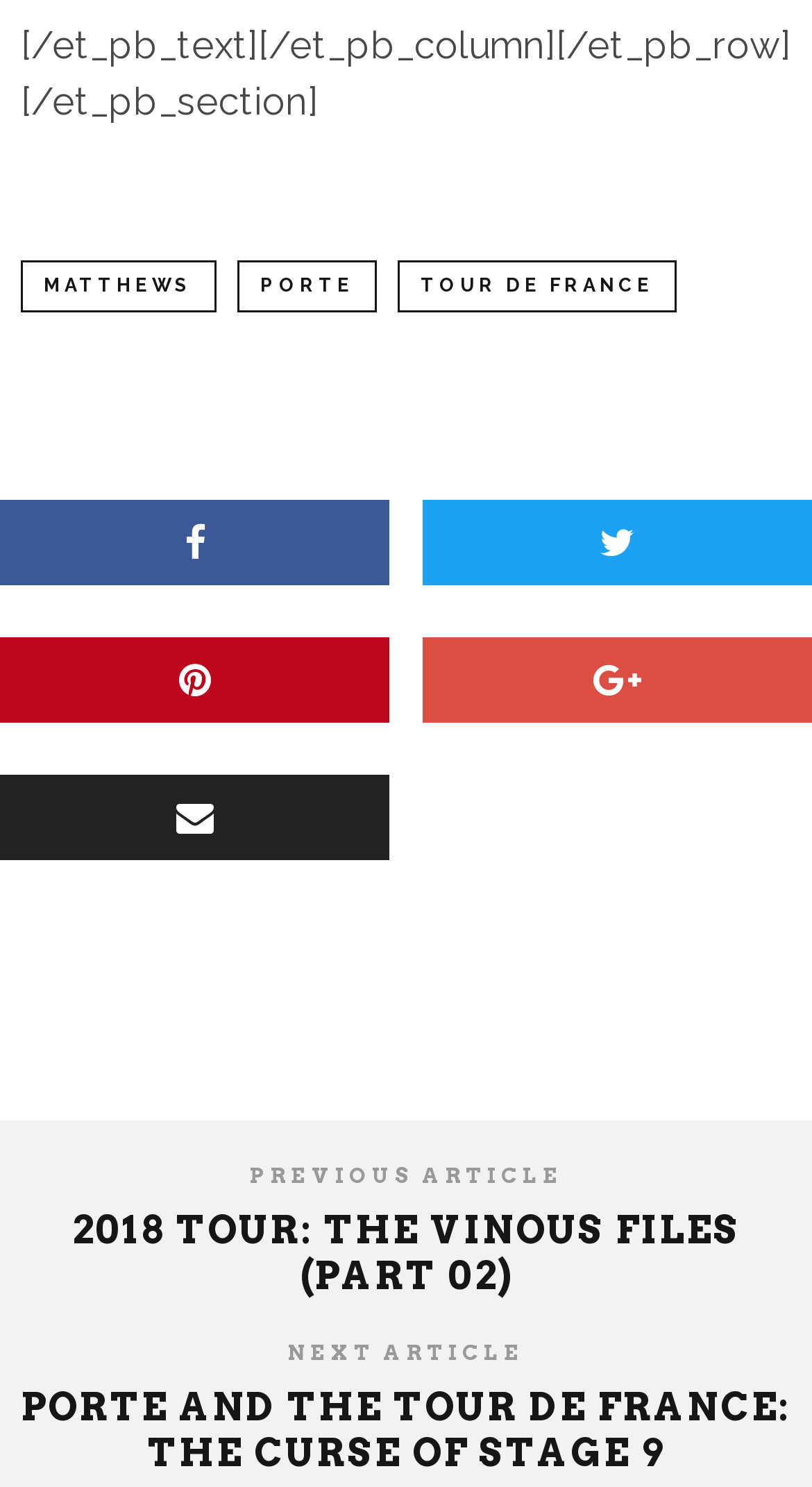Answer the question in one word or a short phrase:
How many links are there in the top navigation bar?

3